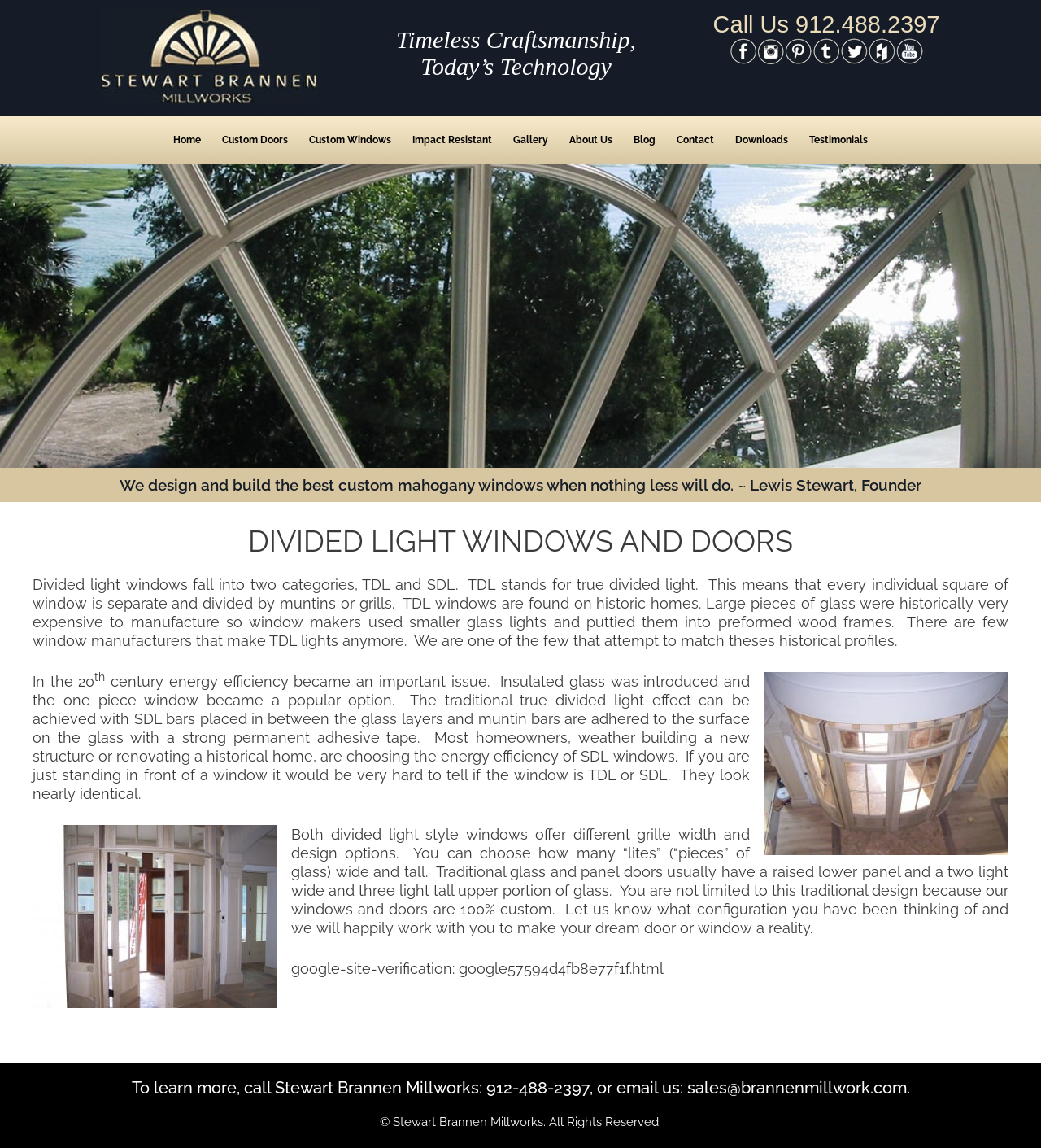Identify the bounding box coordinates for the element you need to click to achieve the following task: "View the 'Gallery'". The coordinates must be four float values ranging from 0 to 1, formatted as [left, top, right, bottom].

[0.483, 0.1, 0.537, 0.143]